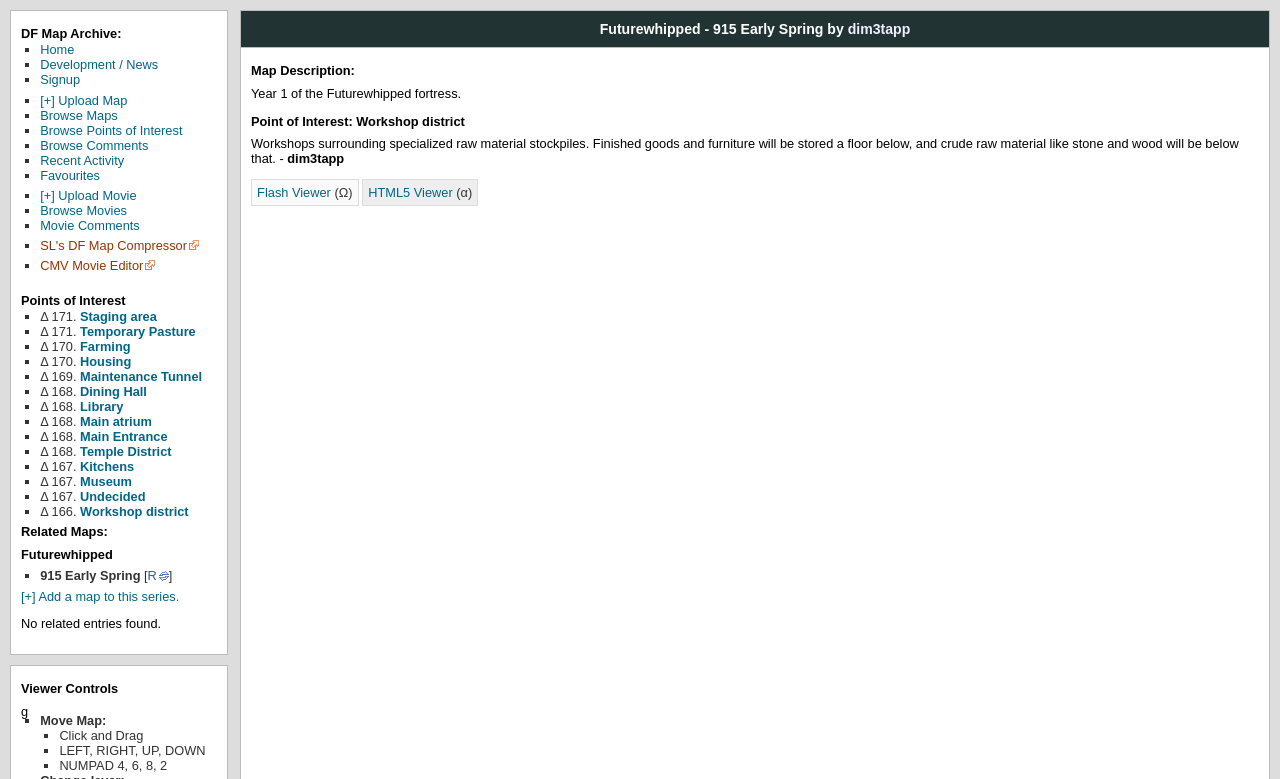Please locate the bounding box coordinates of the element that needs to be clicked to achieve the following instruction: "Upload a map". The coordinates should be four float numbers between 0 and 1, i.e., [left, top, right, bottom].

[0.031, 0.119, 0.099, 0.138]